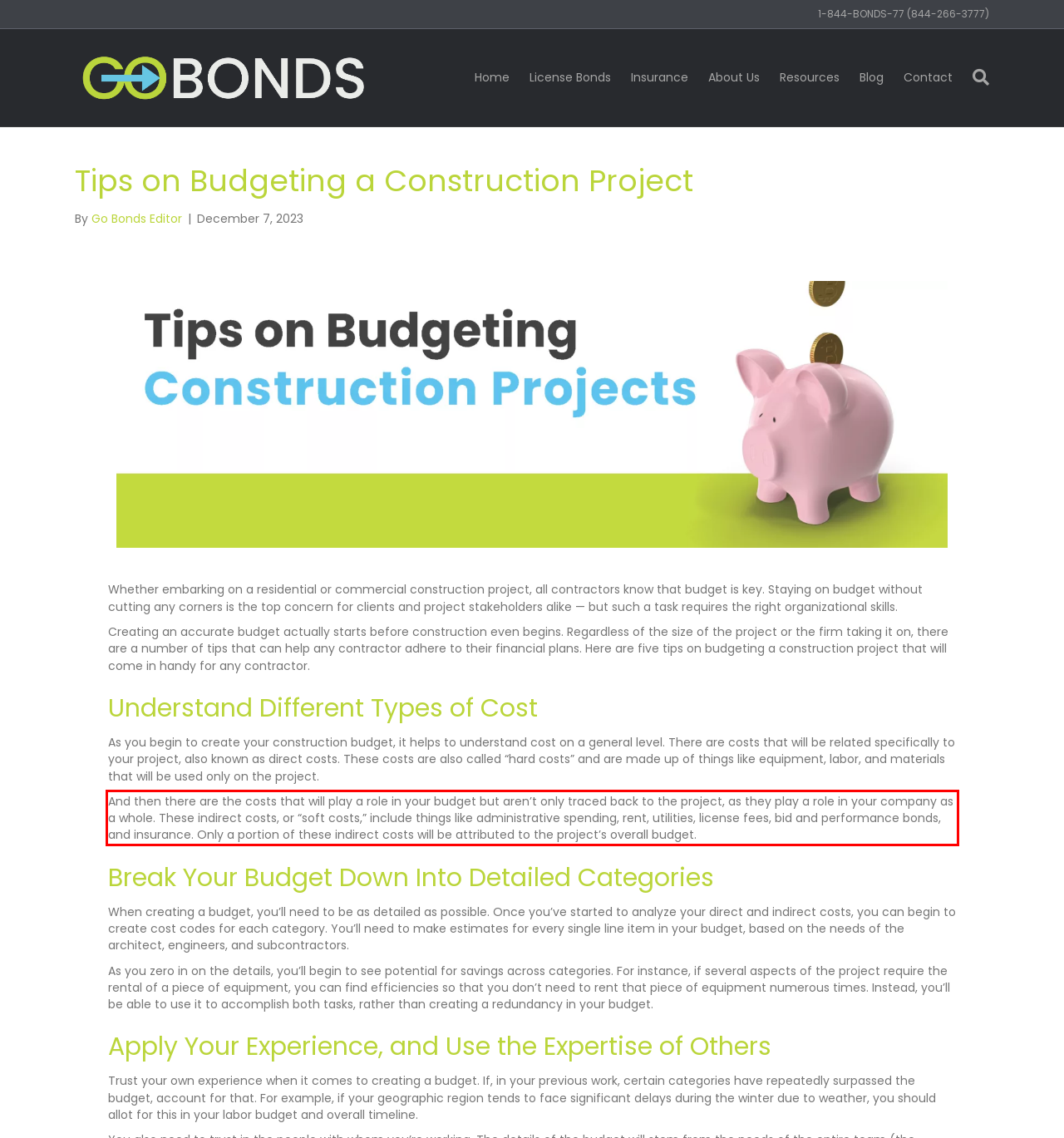Please examine the screenshot of the webpage and read the text present within the red rectangle bounding box.

And then there are the costs that will play a role in your budget but aren’t only traced back to the project, as they play a role in your company as a whole. These indirect costs, or “soft costs,” include things like administrative spending, rent, utilities, license fees, bid and performance bonds, and insurance. Only a portion of these indirect costs will be attributed to the project’s overall budget.